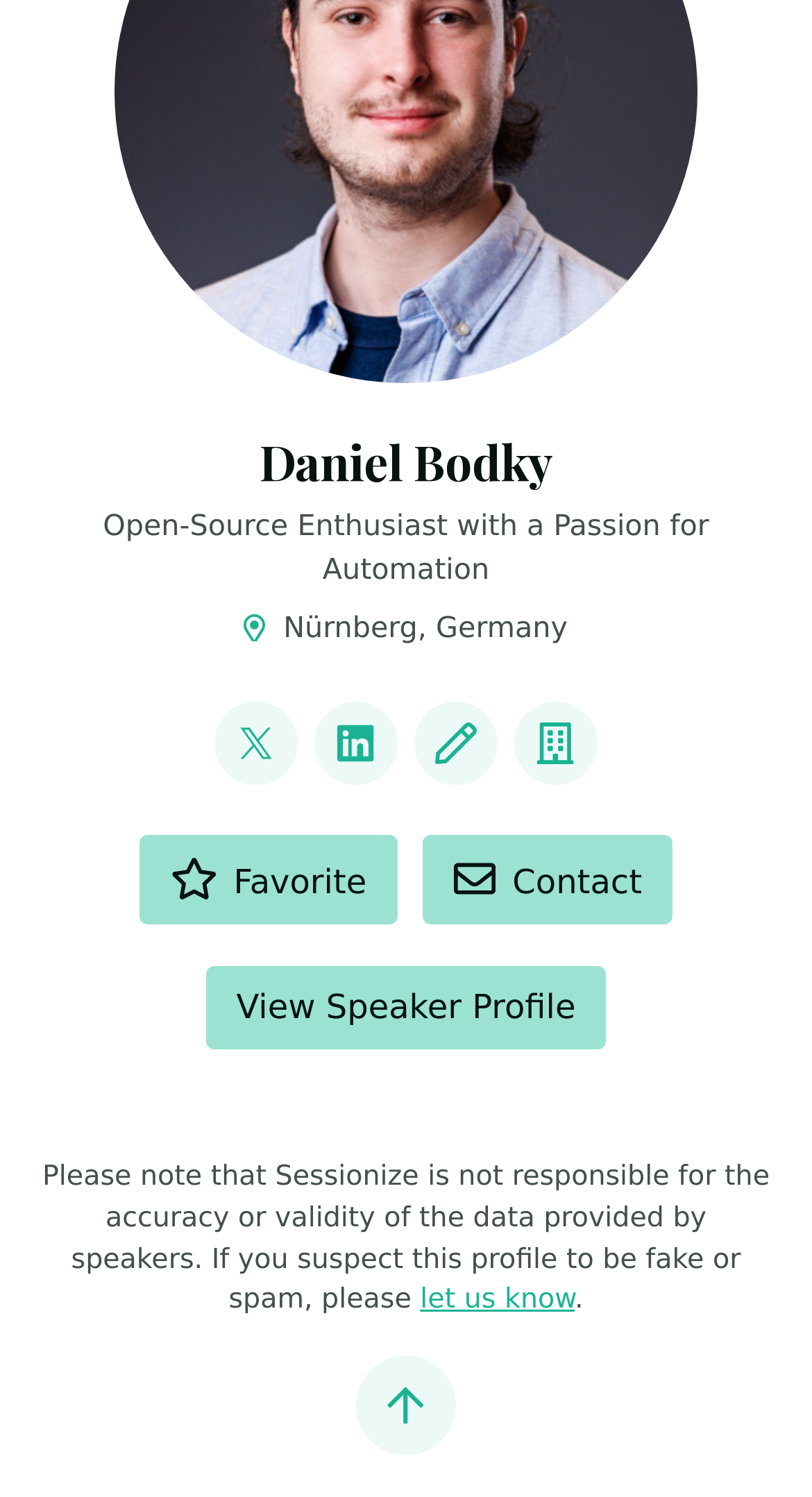What is the profession of Daniel Bodky?
Answer the question with just one word or phrase using the image.

Open-Source Enthusiast